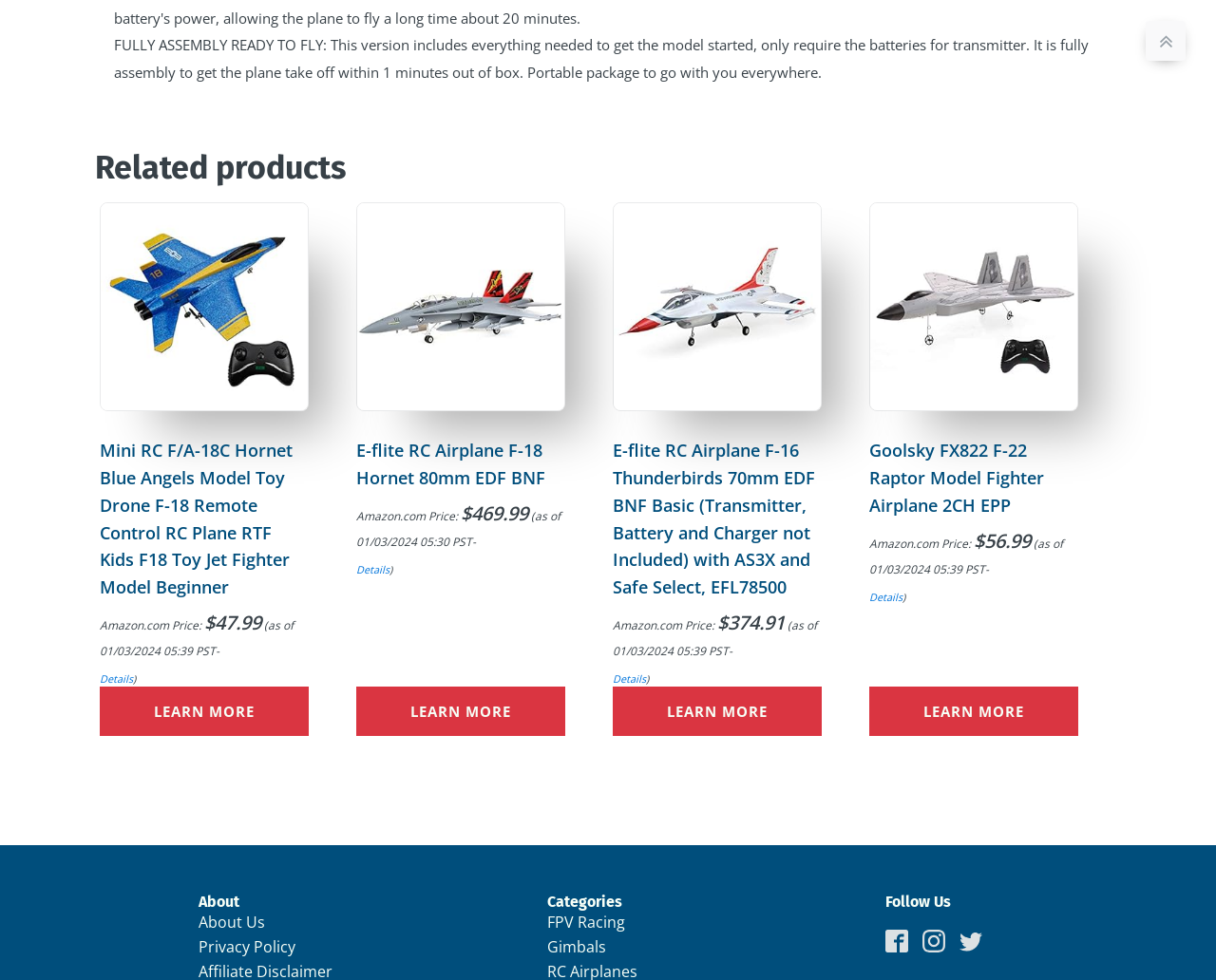Provide the bounding box coordinates of the HTML element this sentence describes: "parent_node: IN SERVICE SINCE 2006". The bounding box coordinates consist of four float numbers between 0 and 1, i.e., [left, top, right, bottom].

[0.942, 0.021, 0.975, 0.062]